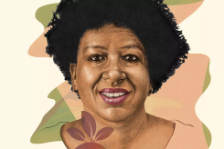Respond to the question below with a single word or phrase:
What is the name of the award Nomarussia Bonase won in 2017?

Anne Klein Women's Award